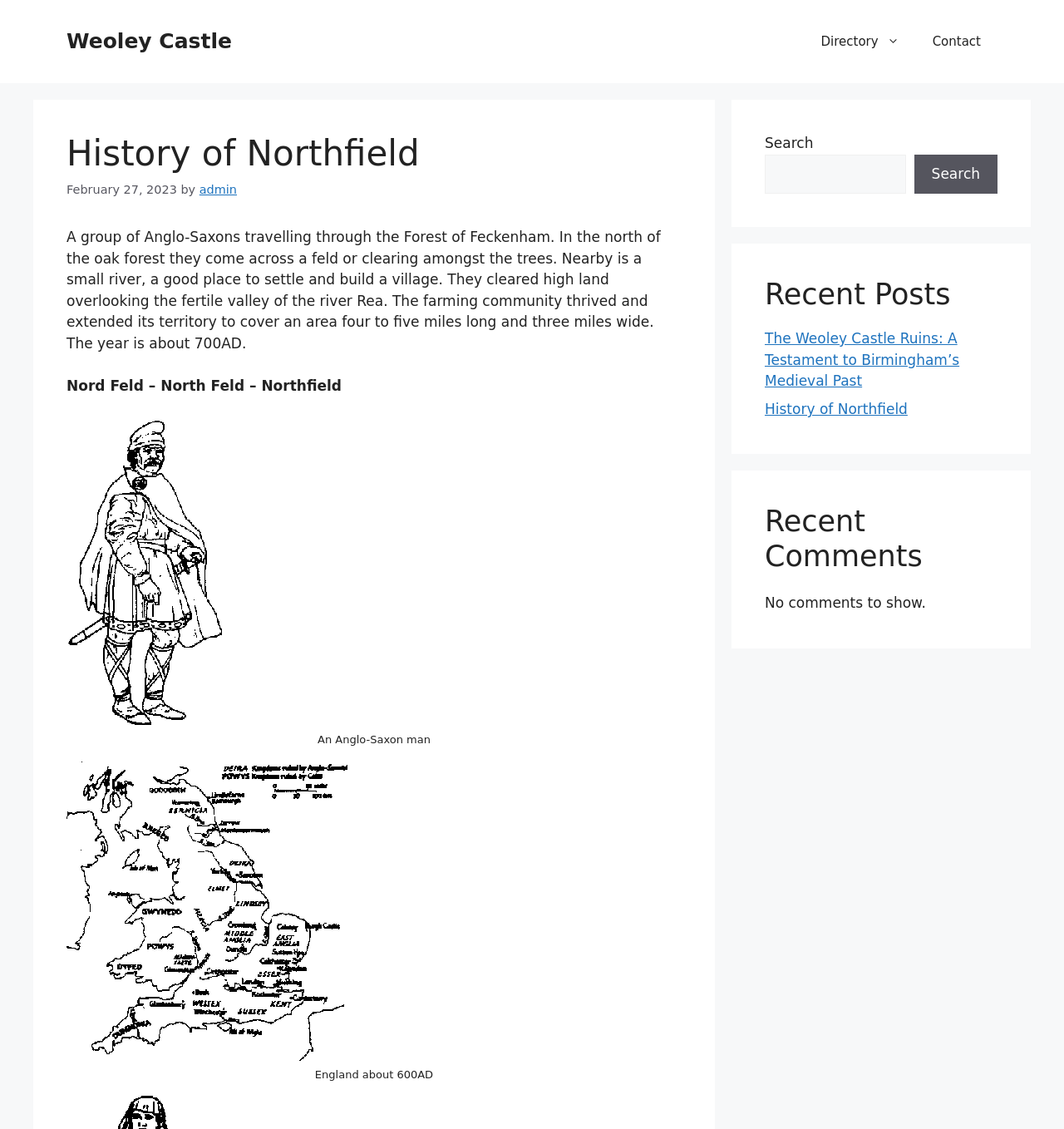Are there any comments to show?
Please respond to the question with as much detail as possible.

I looked at the text under the 'Recent Comments' heading, which says 'No comments to show.', indicating that there are no comments to show.